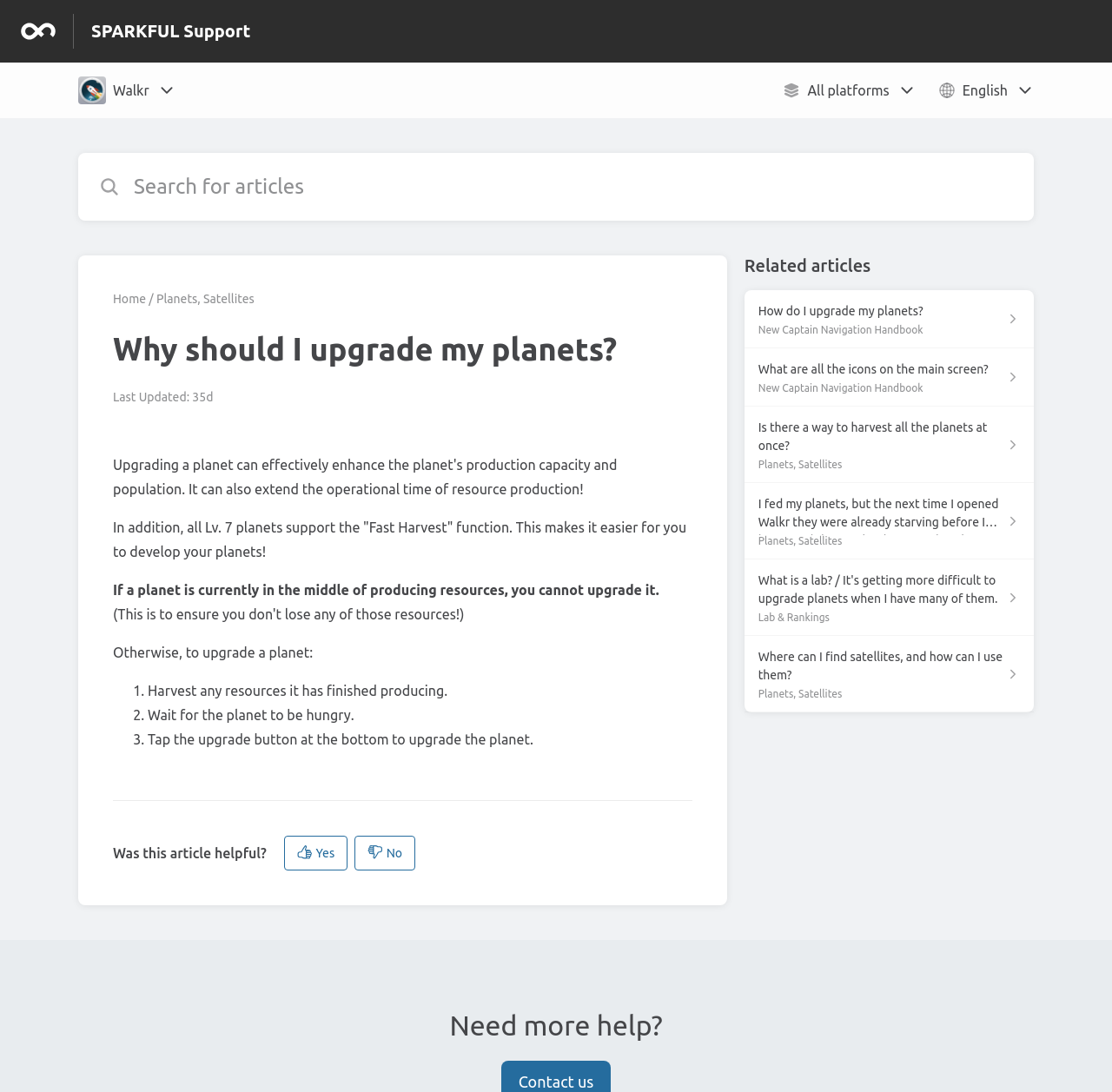Identify the bounding box coordinates of the specific part of the webpage to click to complete this instruction: "Click on the 'Yes' button".

[0.255, 0.765, 0.313, 0.797]